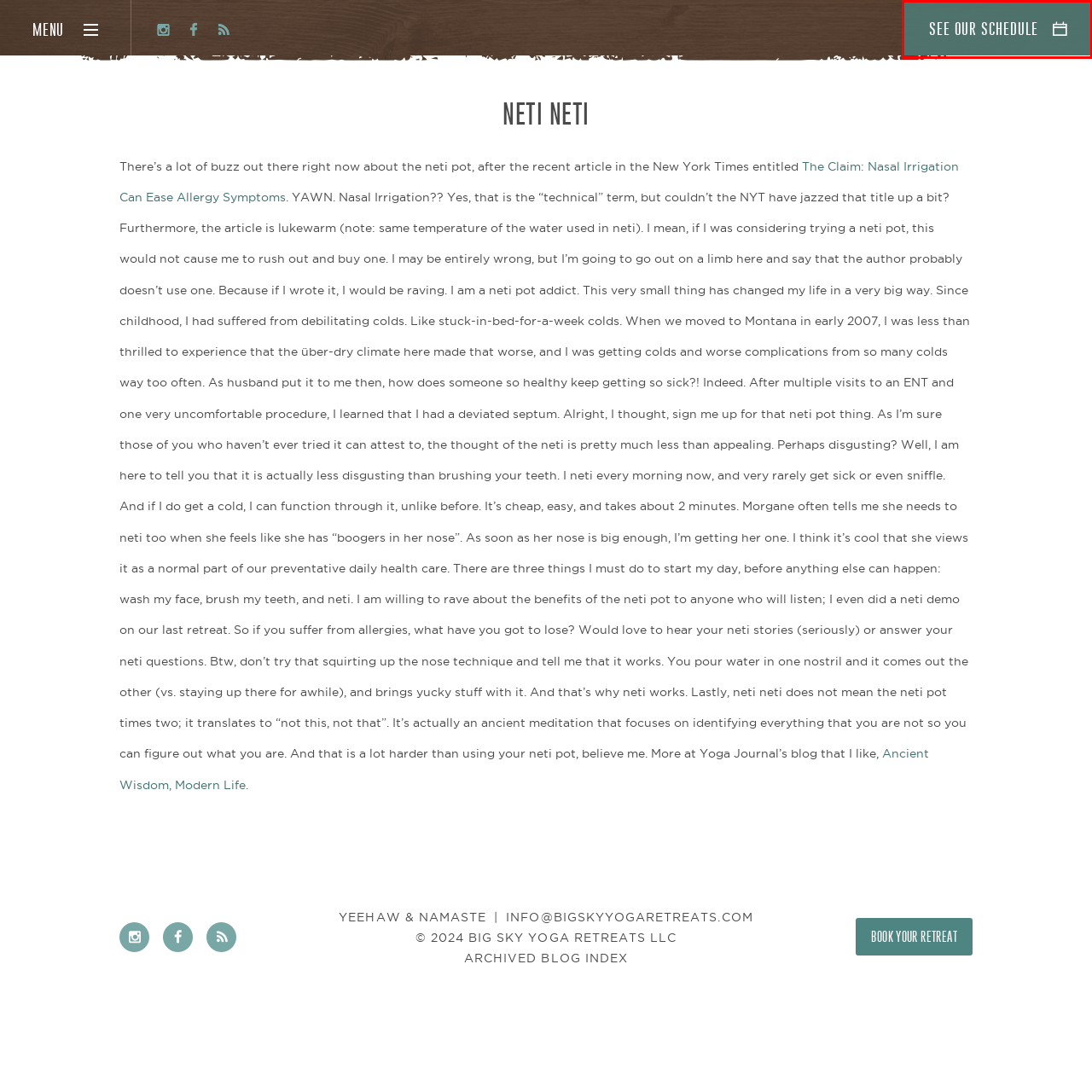Given a screenshot of a webpage with a red bounding box highlighting a UI element, determine which webpage description best matches the new webpage that appears after clicking the highlighted element. Here are the candidates:
A. Sicily Frequently Asked Questions: Big Sky Yoga Retreats
B. France Frequently Asked Questions: Big Sky Yoga Retreats
C. Big Sky Yoga Retreats - Unique Yoga Retreats in Montana
D. Yoga Retreats Schedule for Big Sky Yoga Retreats
E. Archived Blog Index - Big Sky Yoga Retreats
F. Big Sky Yoga Retreats: Our Partners
G. Women’s Yoga, Hiking & Spa Retreat in the French Alps
H. Yoga in Montana Offered by Big Sky Yoga Retreats

D